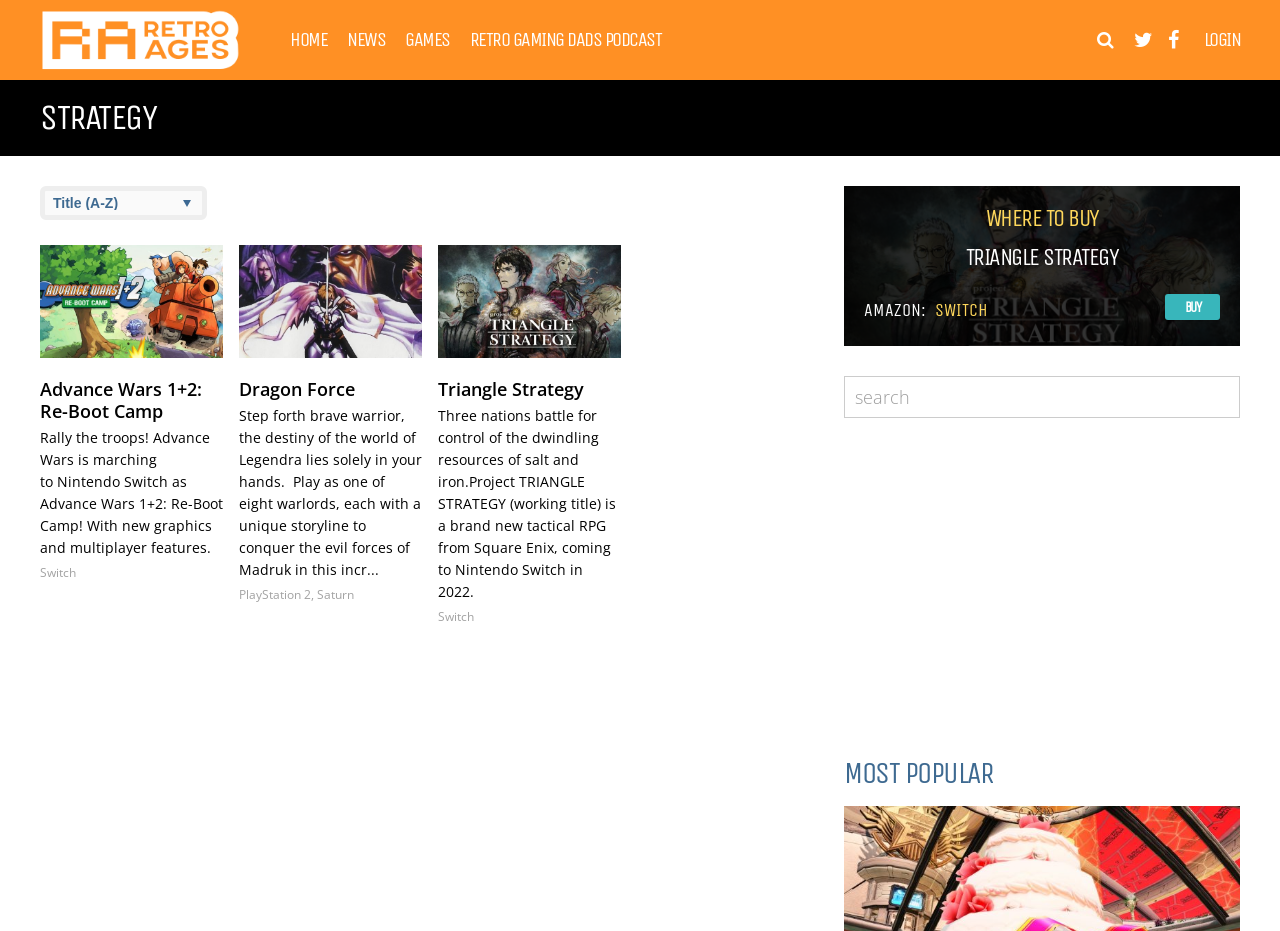Detail the webpage's structure and highlights in your description.

The webpage is titled "Strategy Archives - Retro Ages" and features a prominent logo image of "Retro Ages" at the top left corner. Below the logo, there is a navigation menu with links to "HOME", "NEWS", "GAMES", "RETRO GAMING DADS PODCAST", and social media icons. 

On the left side of the page, there is a heading "STRATEGY" followed by a dropdown combobox. Below the combobox, there are three sections, each featuring a game strategy article. The first section is about "Advance Wars 1+2: Re-Boot Camp" and includes an image, a heading, a link, and a brief description of the game. The second section is about "Dragon Force" and has a similar layout. The third section is about "Triangle Strategy" and also includes an image, a heading, a link, and a brief description of the game.

On the right side of the page, there is a section titled "WHERE TO BUY" with a heading and several links to purchase "Triangle Strategy" on Amazon and Nintendo Switch. Below this section, there is a search textbox and an advertisement iframe.

At the bottom of the page, there is a heading "MOST POPULAR" but it does not appear to be followed by any content.